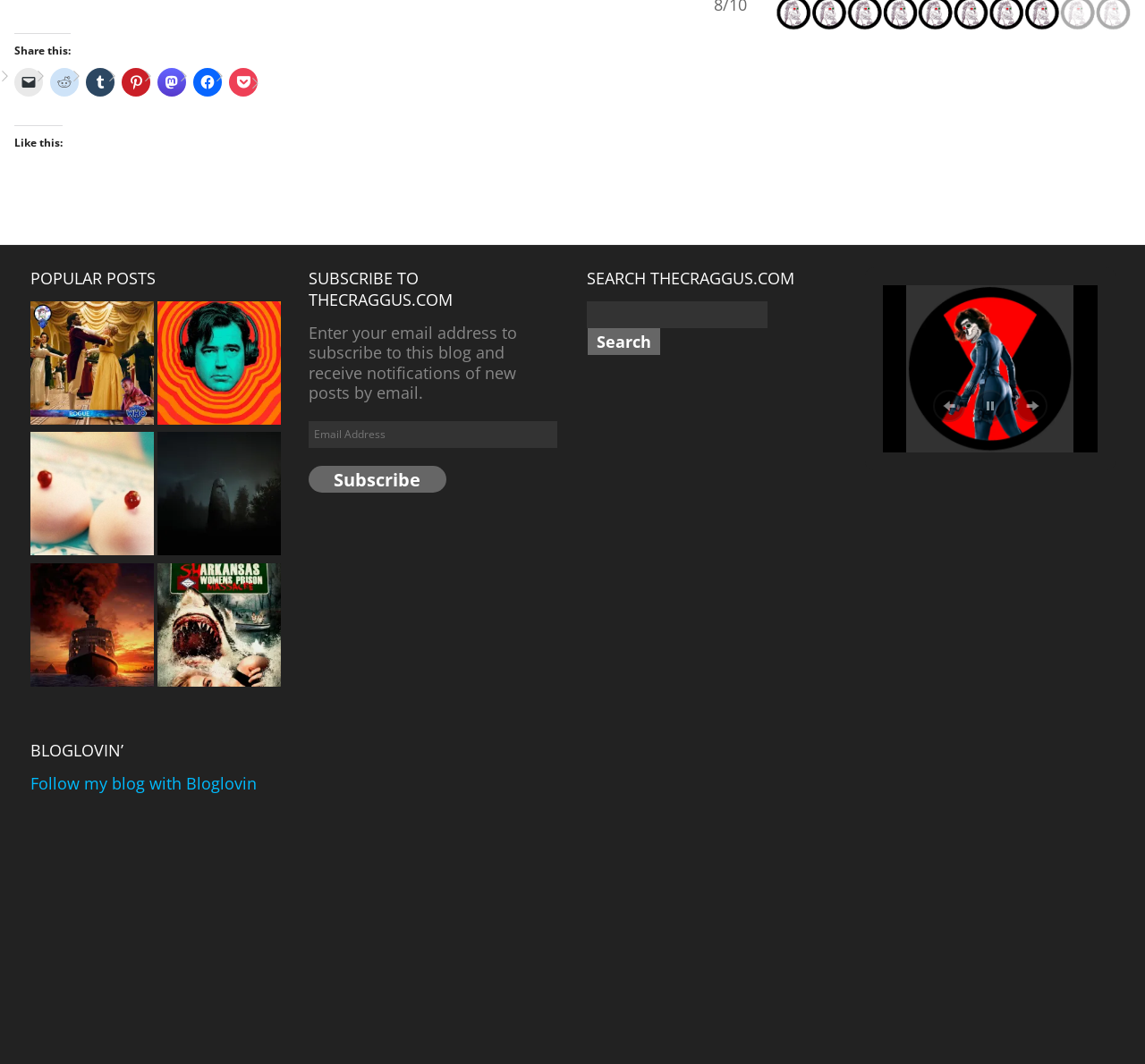Please provide a comprehensive response to the question based on the details in the image: What is the purpose of the 'Share this:' section?

The 'Share this:' section is located at the top of the webpage and contains links to various social media platforms, allowing users to share the current post with others.